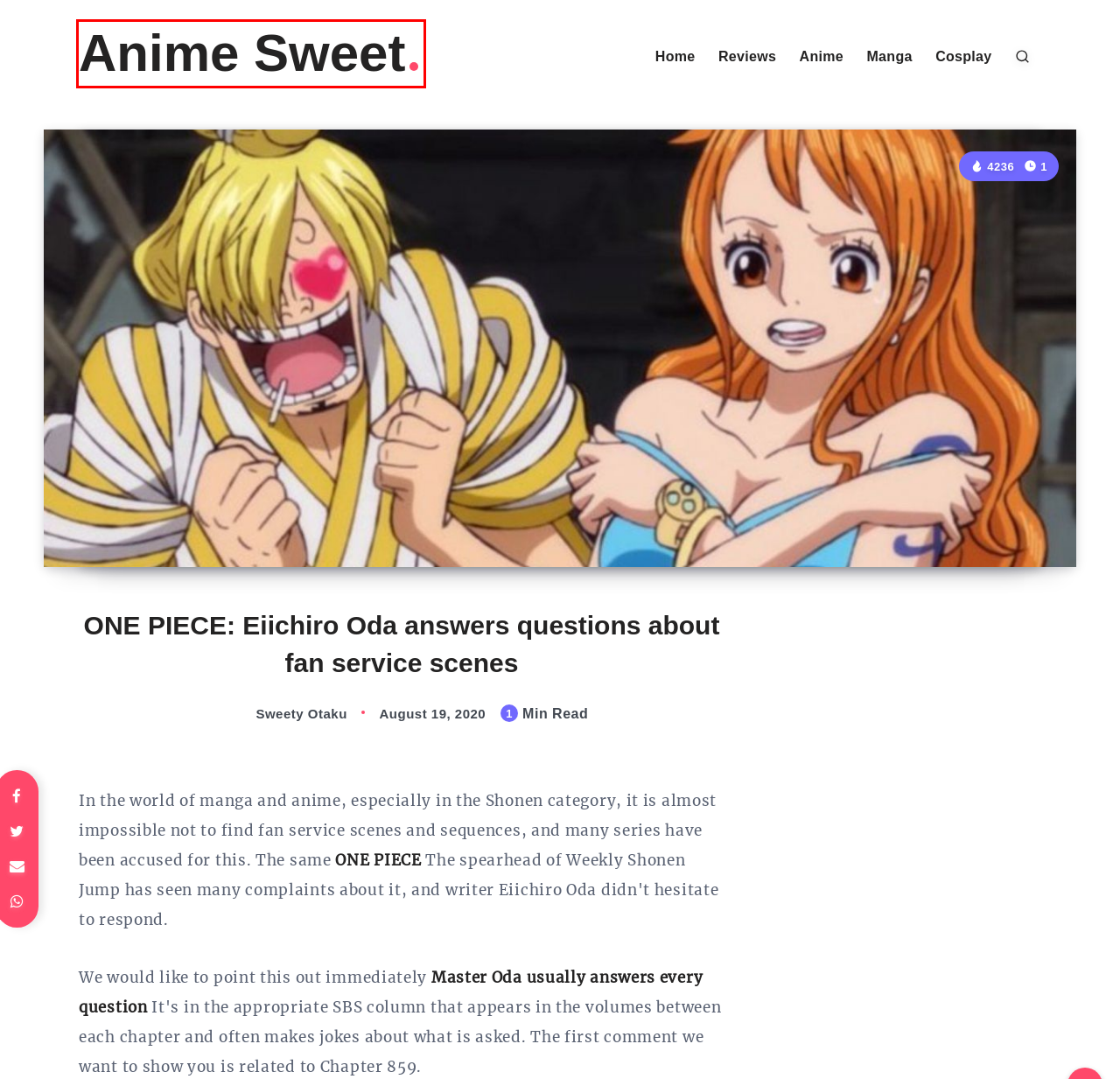Provided is a screenshot of a webpage with a red bounding box around an element. Select the most accurate webpage description for the page that appears after clicking the highlighted element. Here are the candidates:
A. ▷ Anime SWEET » ANIME NEWS, Cosplay, Figmas and more ANIME goodness 💜
B. ▷ Oshi no Ko prepares its second season with a preview 〜 Anime Sweet 💕
C. ▷ Naruto anime could return 'soon' 〜 Anime Sweet 💕
D. 》 Sweet Reviews Archives Listed In » Anime Sweet 🌟
E. 》 Sweet Anime Archives Listed In » Anime Sweet 🌟
F. ▷ The most watched anime in 2023 on Netflix 〜 Anime Sweet 💕
G. 》 Sweet Manga Archives Listed In » Anime Sweet 🌟
H. 》 Sweet Cosplay Archives Listed In » Anime Sweet 🌟

A